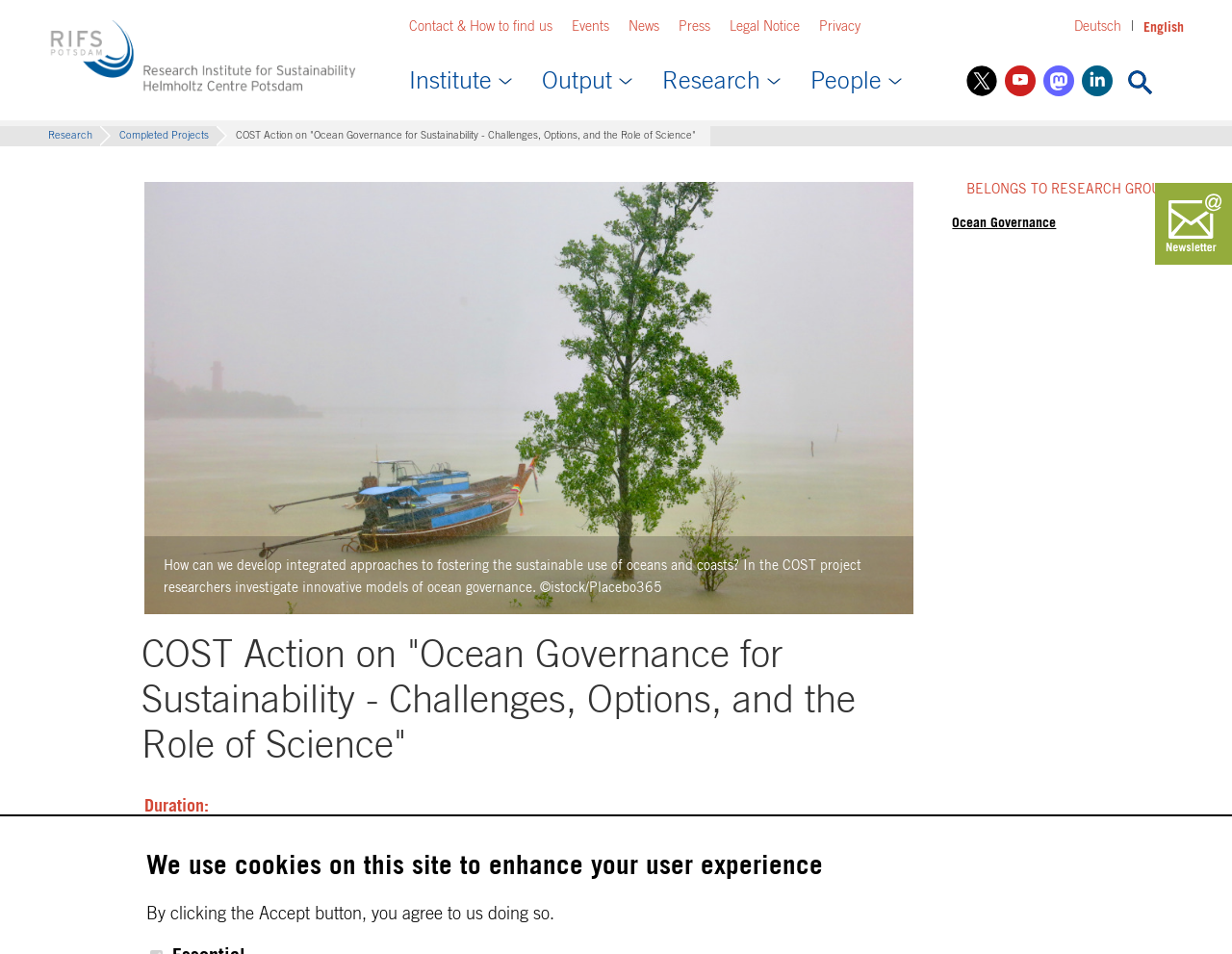Bounding box coordinates are specified in the format (top-left x, top-left y, bottom-right x, bottom-right y). All values are floating point numbers bounded between 0 and 1. Please provide the bounding box coordinate of the region this sentence describes: Legal Notice

[0.592, 0.02, 0.649, 0.038]